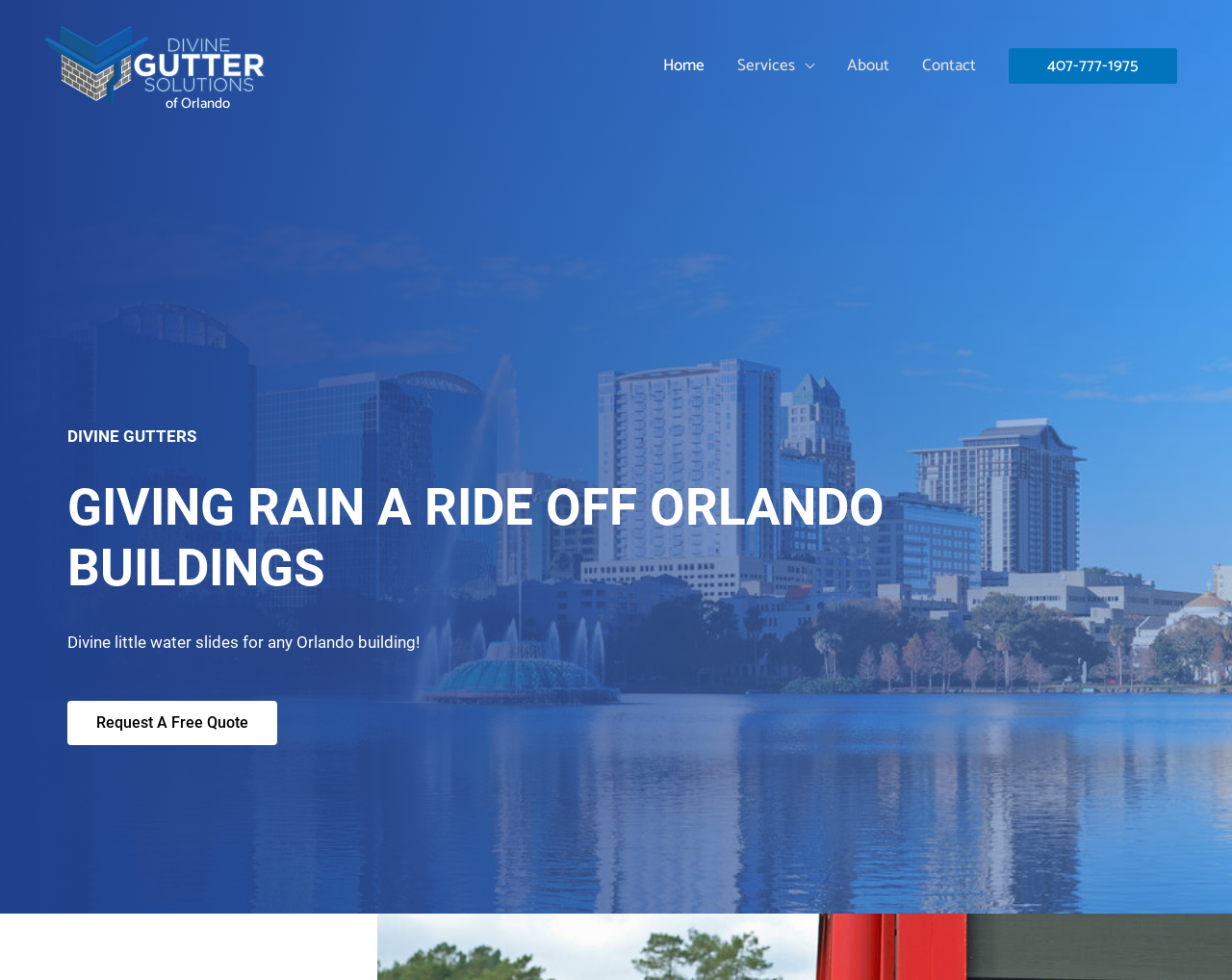What is the contact number?
Examine the image closely and answer the question with as much detail as possible.

The contact number is displayed at the top right corner of the webpage, next to the company logo, and is also linked to the company name.